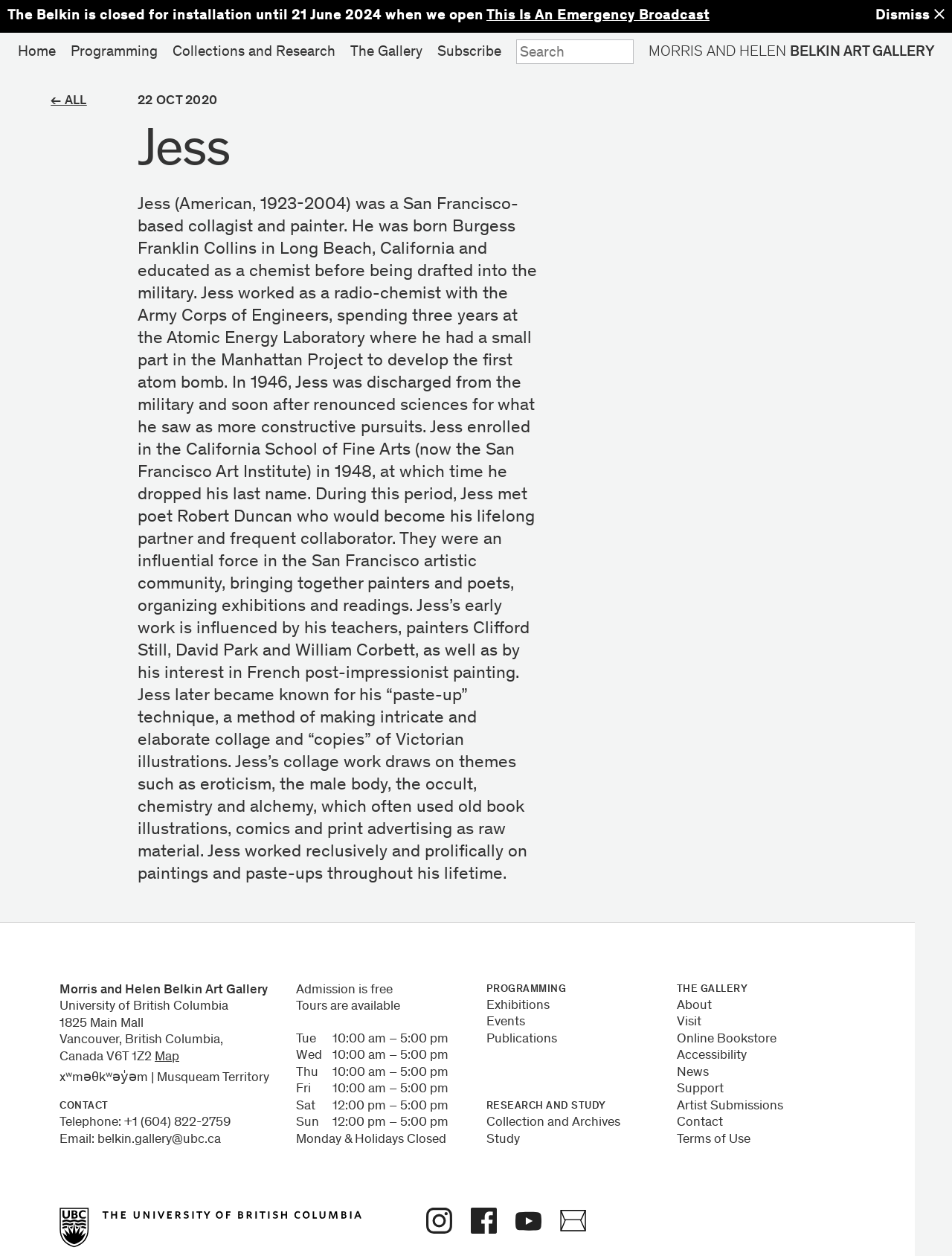Given the description of a UI element: "Telephone: +1 (604) 822-2759", identify the bounding box coordinates of the matching element in the webpage screenshot.

[0.062, 0.889, 0.242, 0.899]